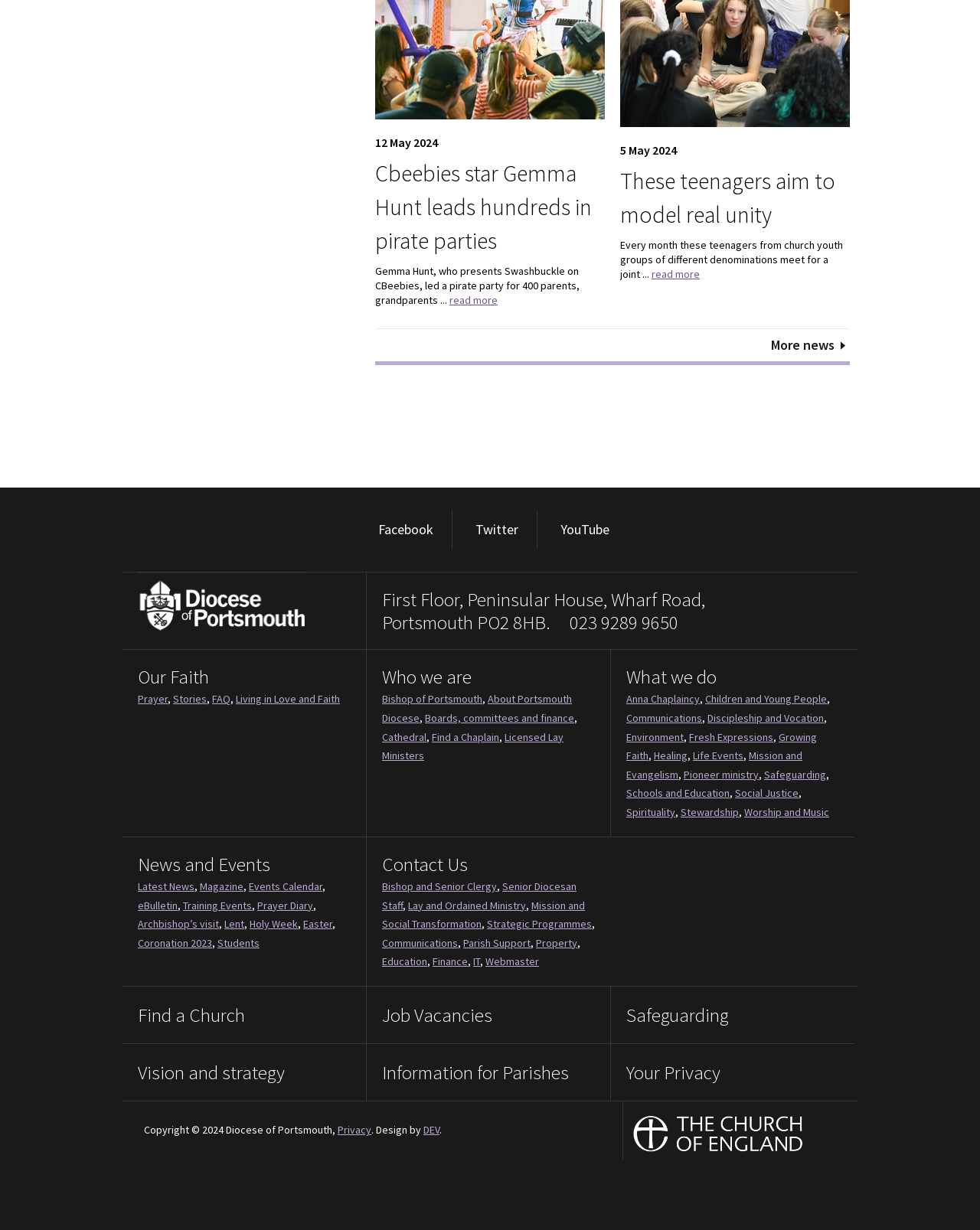Locate the bounding box coordinates of the area to click to fulfill this instruction: "explore Our Faith". The bounding box should be presented as four float numbers between 0 and 1, in the order [left, top, right, bottom].

[0.141, 0.54, 0.213, 0.56]